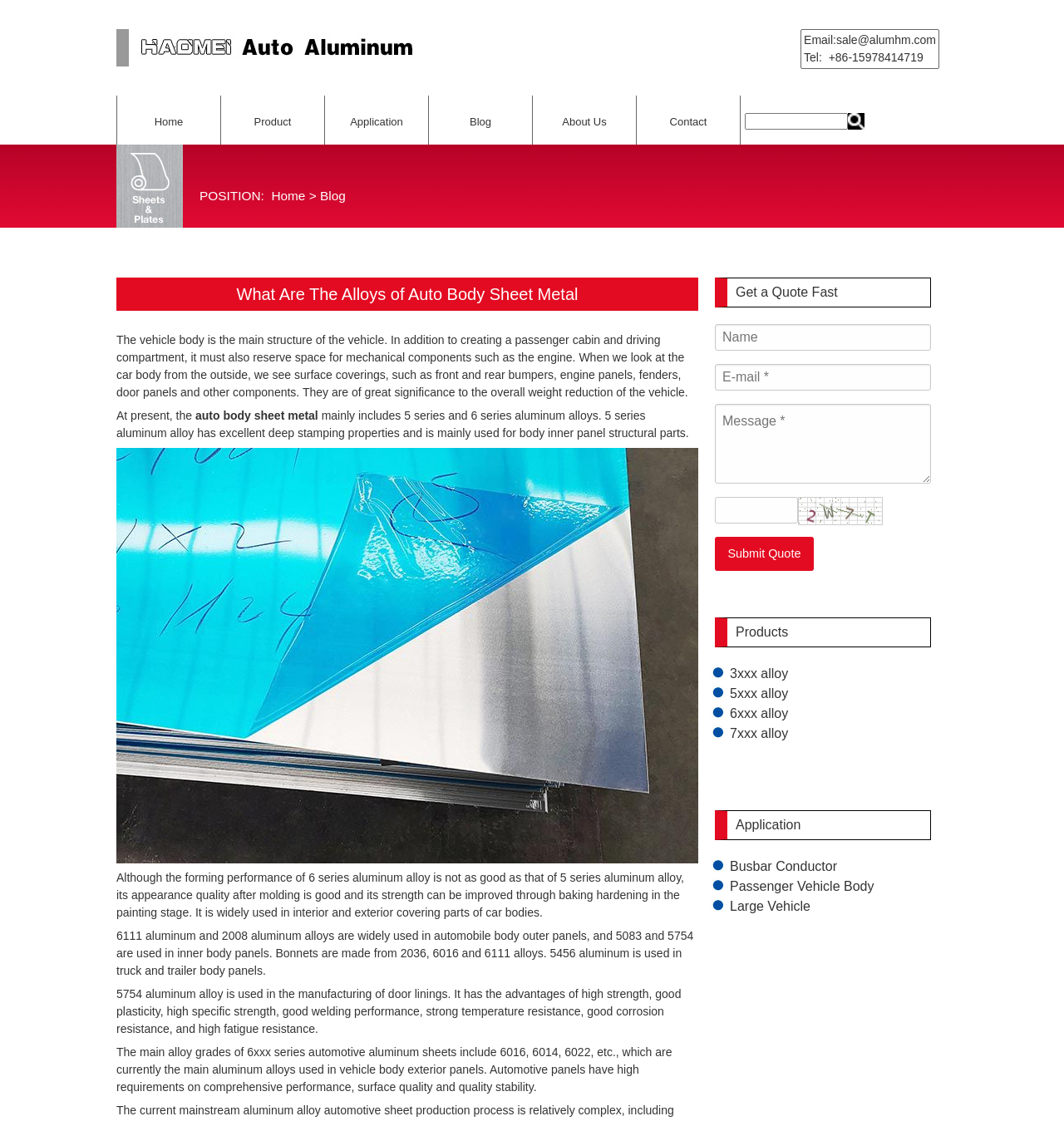What is the main structure of a vehicle?
Please provide a single word or phrase answer based on the image.

vehicle body